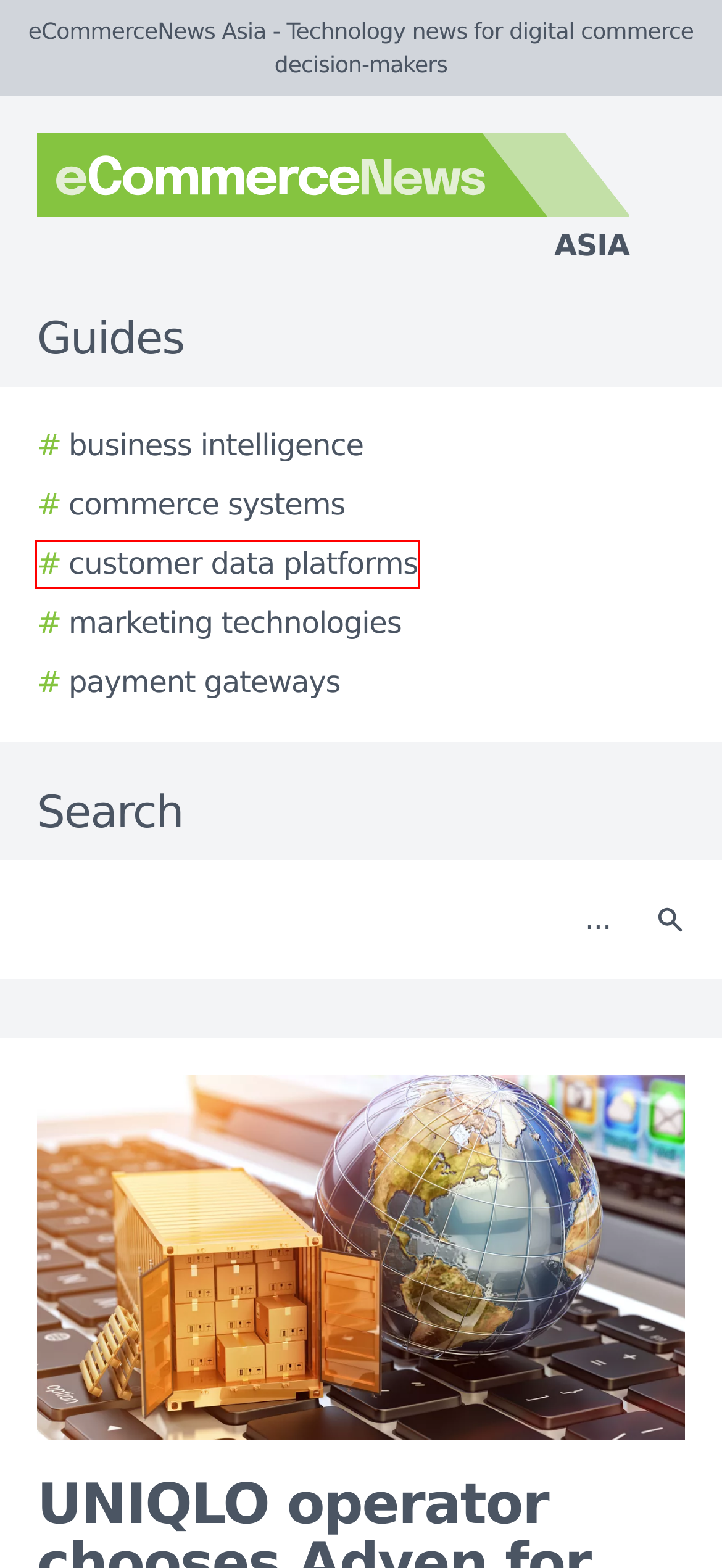Inspect the provided webpage screenshot, concentrating on the element within the red bounding box. Select the description that best represents the new webpage after you click the highlighted element. Here are the candidates:
A. TechDay India - India's technology news network
B. eCommerceNews Asia
C. The 2024 Ultimate Guide to Customer Data Platforms
D. The 2024 Ultimate Guide to Marketing Technologies
E. DataCenterNews Asia Pacific - Specialist news for cloud & data center decision-makers
F. The 2024 Ultimate Guide to Commerce Systems
G. The 2024 Ultimate Guide to Payment Gateways
H. The 2024 Ultimate Guide to Business Intelligence

C